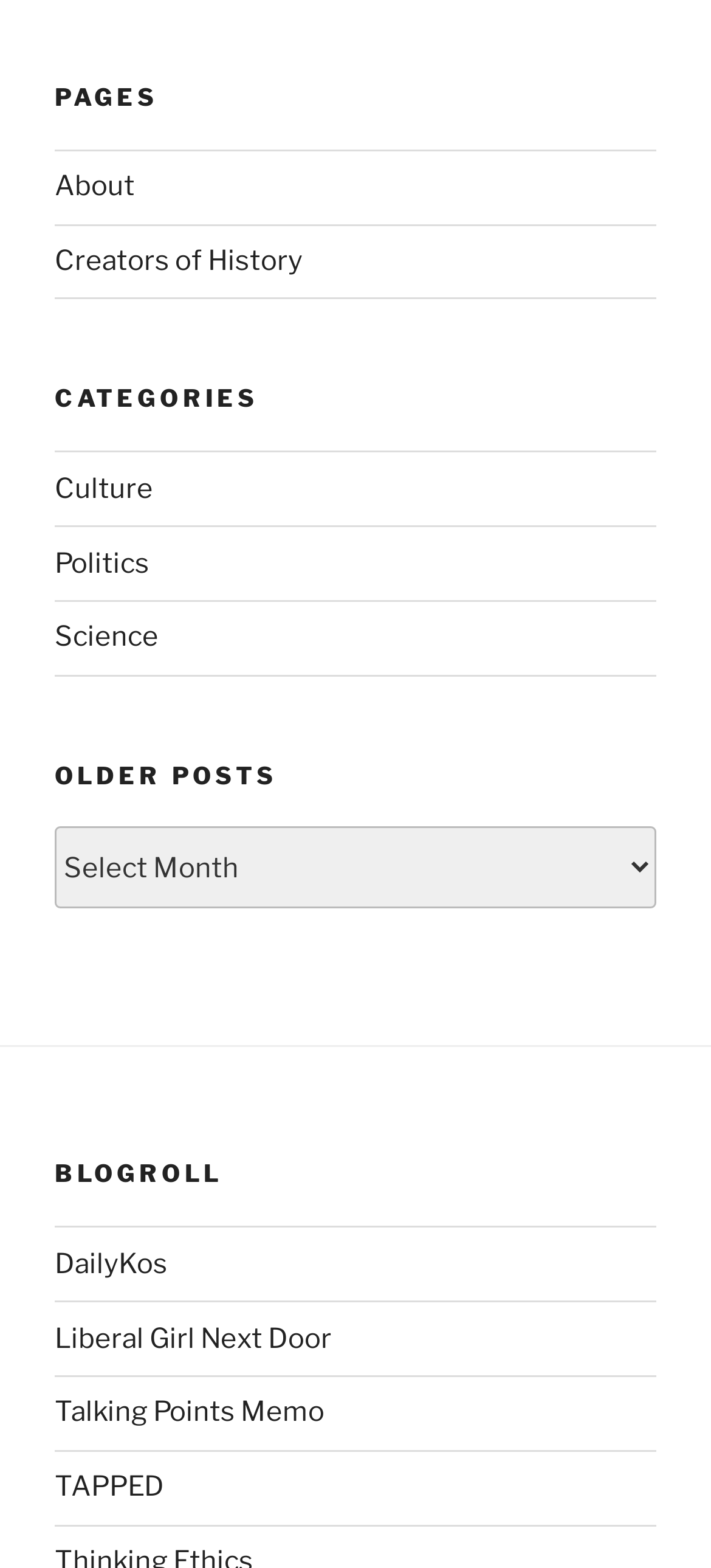Answer the question below with a single word or a brief phrase: 
What is the last link in the 'OLDER POSTS' section?

TAPPED